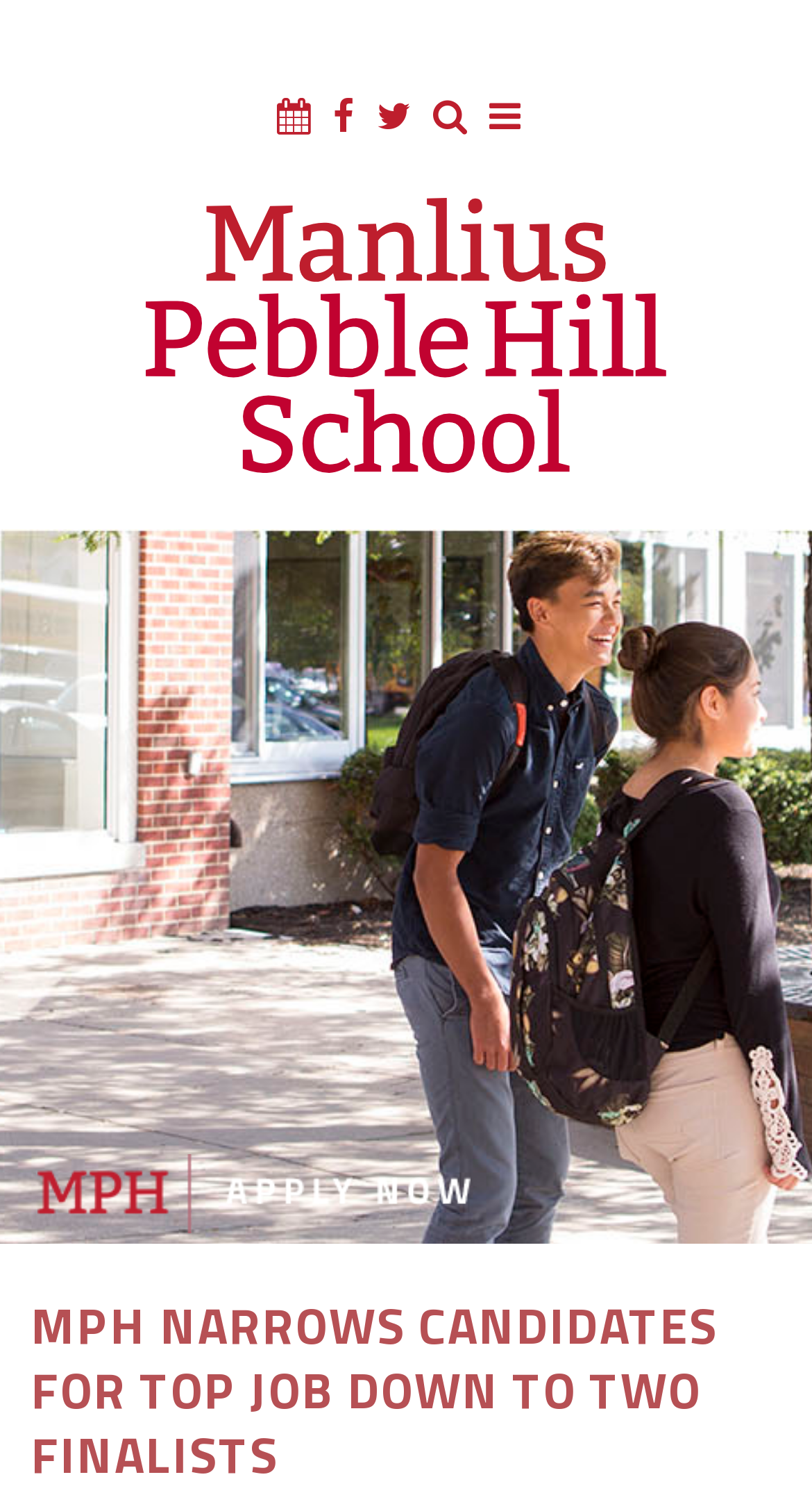Provide a single word or phrase answer to the question: 
What is the purpose of the 'MPH Apply Now' button?

To apply to the school